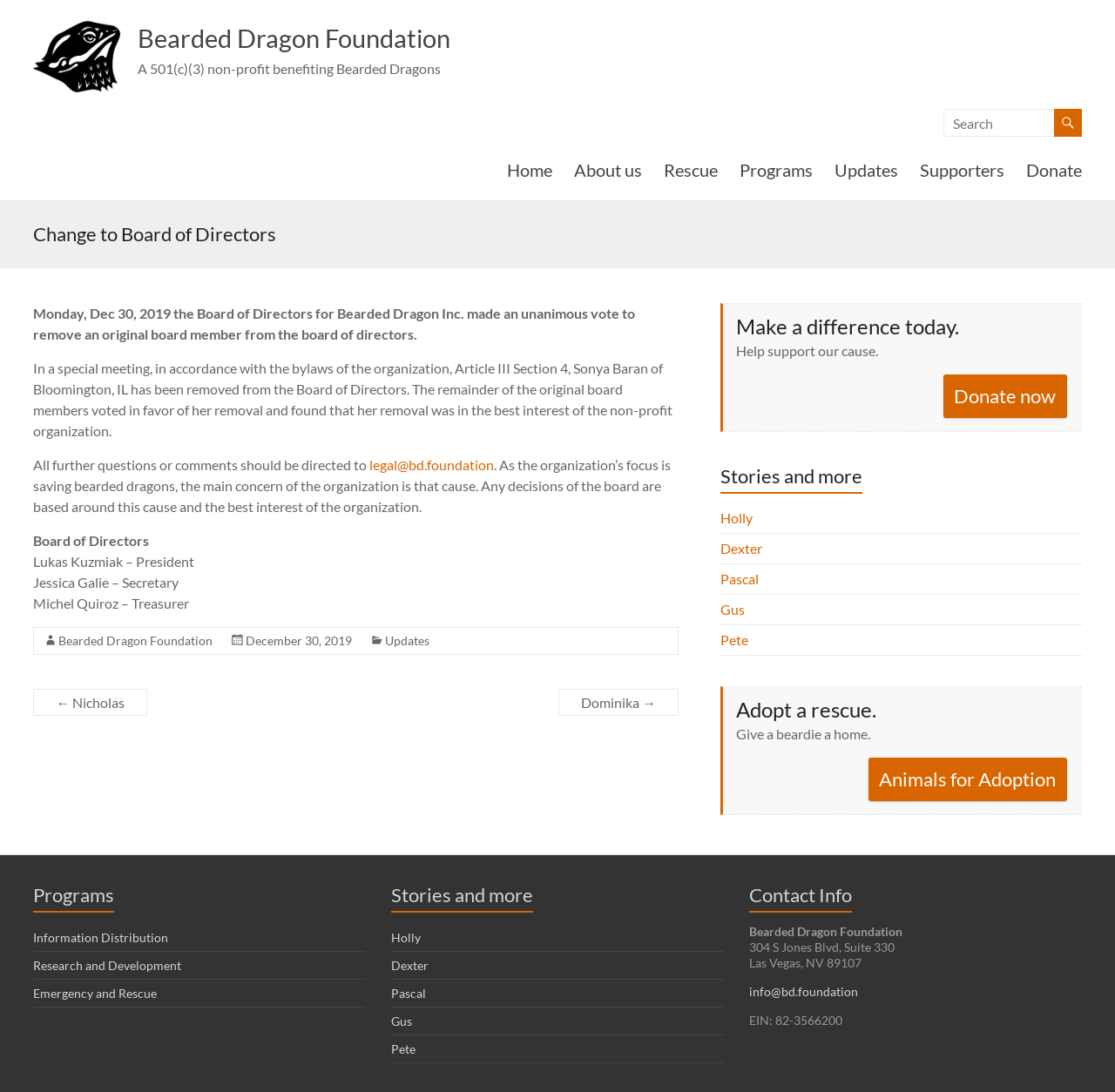Determine the primary headline of the webpage.

Change to Board of Directors